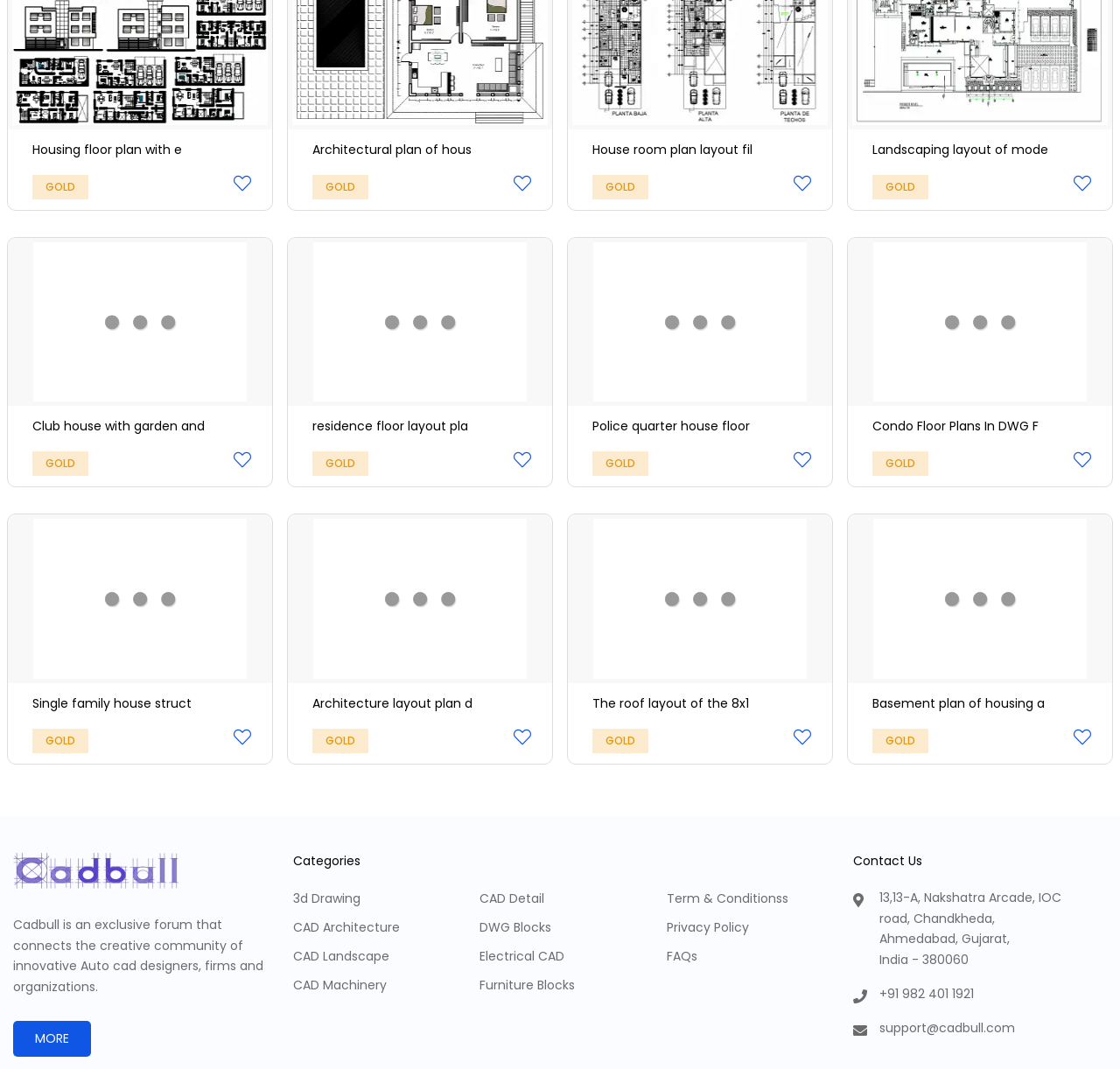What is the text of the first link on the webpage?
Please provide a single word or phrase based on the screenshot.

Club house with garden and GOLD